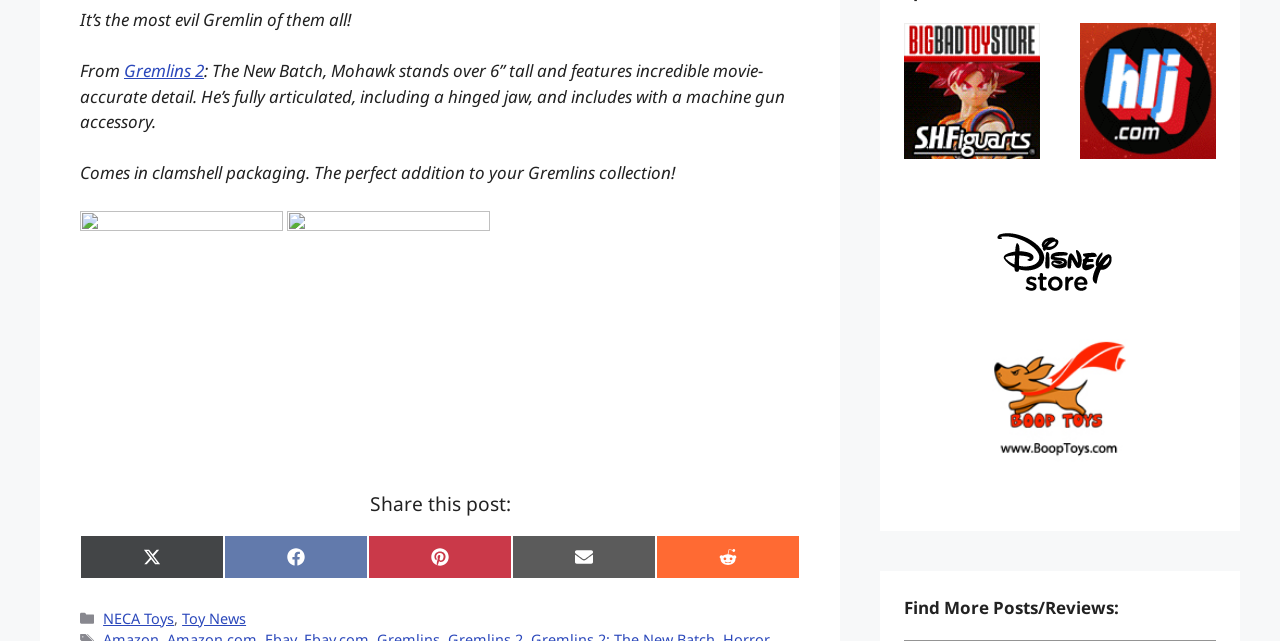Locate the bounding box coordinates of the clickable element to fulfill the following instruction: "Visit the NECA Toys category". Provide the coordinates as four float numbers between 0 and 1 in the format [left, top, right, bottom].

[0.081, 0.95, 0.136, 0.979]